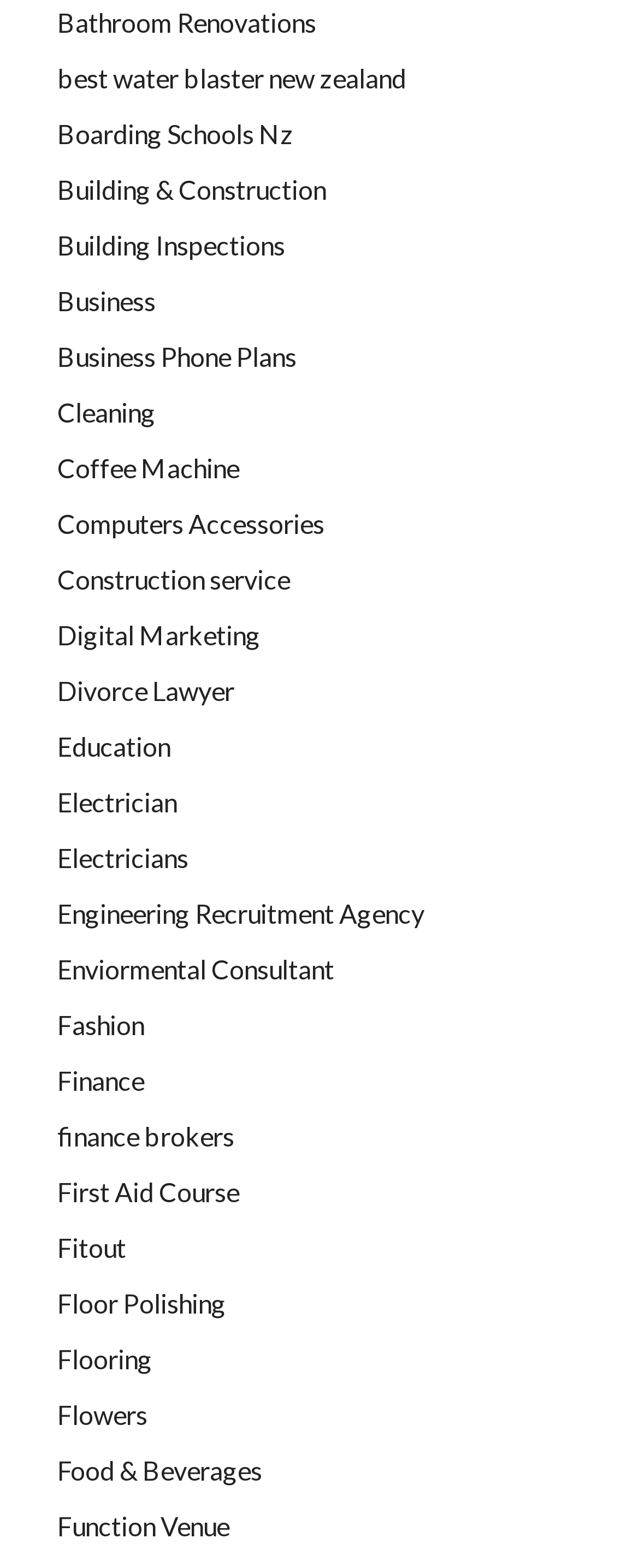Please find the bounding box for the UI component described as follows: "best water blaster new zealand".

[0.09, 0.04, 0.636, 0.06]